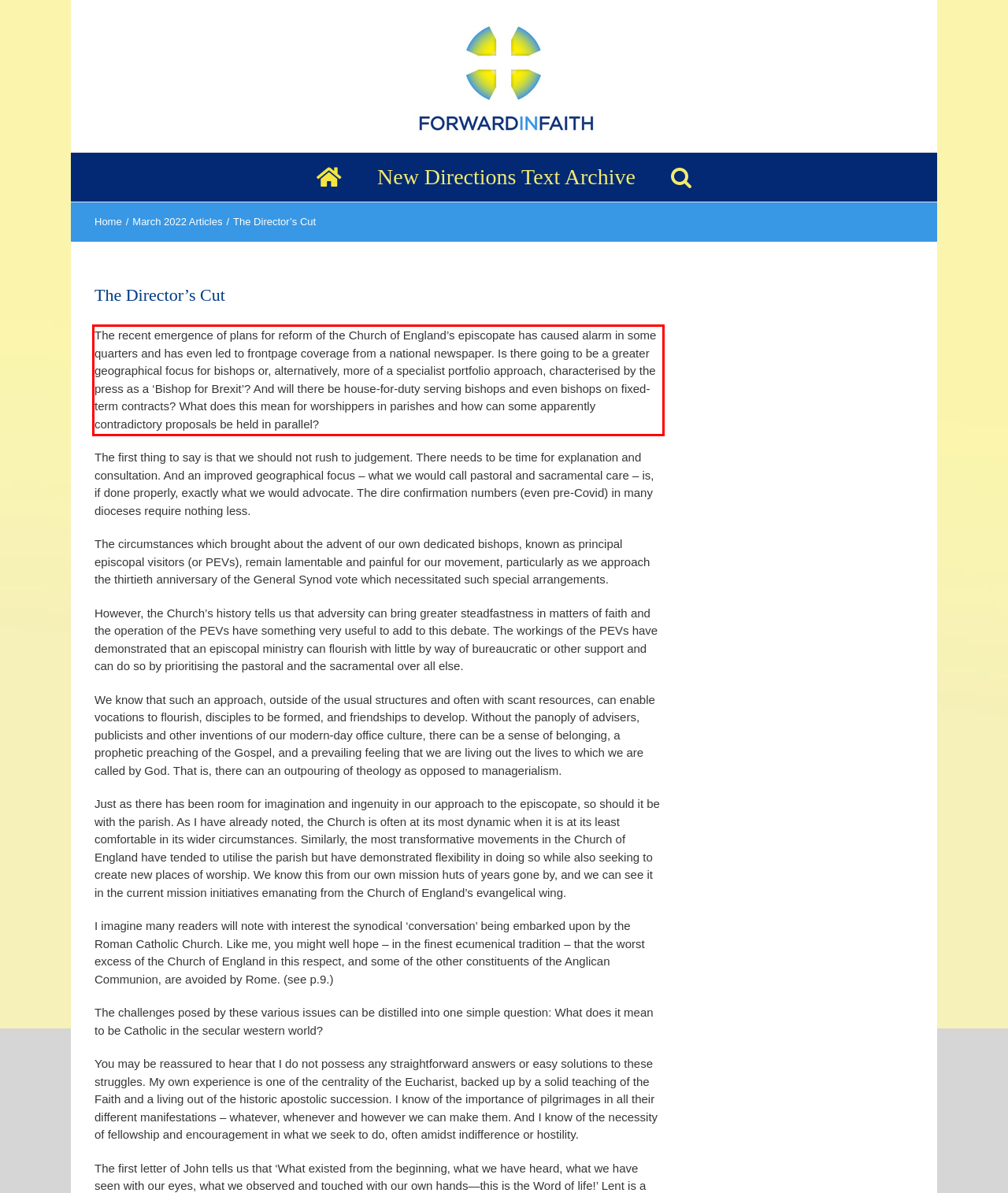Analyze the webpage screenshot and use OCR to recognize the text content in the red bounding box.

The recent emergence of plans for reform of the Church of England’s episcopate has caused alarm in some quarters and has even led to frontpage coverage from a national newspaper. Is there going to be a greater geographical focus for bishops or, alternatively, more of a specialist portfolio approach, characterised by the press as a ‘Bishop for Brexit’? And will there be house-for-duty serving bishops and even bishops on fixed-term contracts? What does this mean for worshippers in parishes and how can some apparently contradictory proposals be held in parallel?